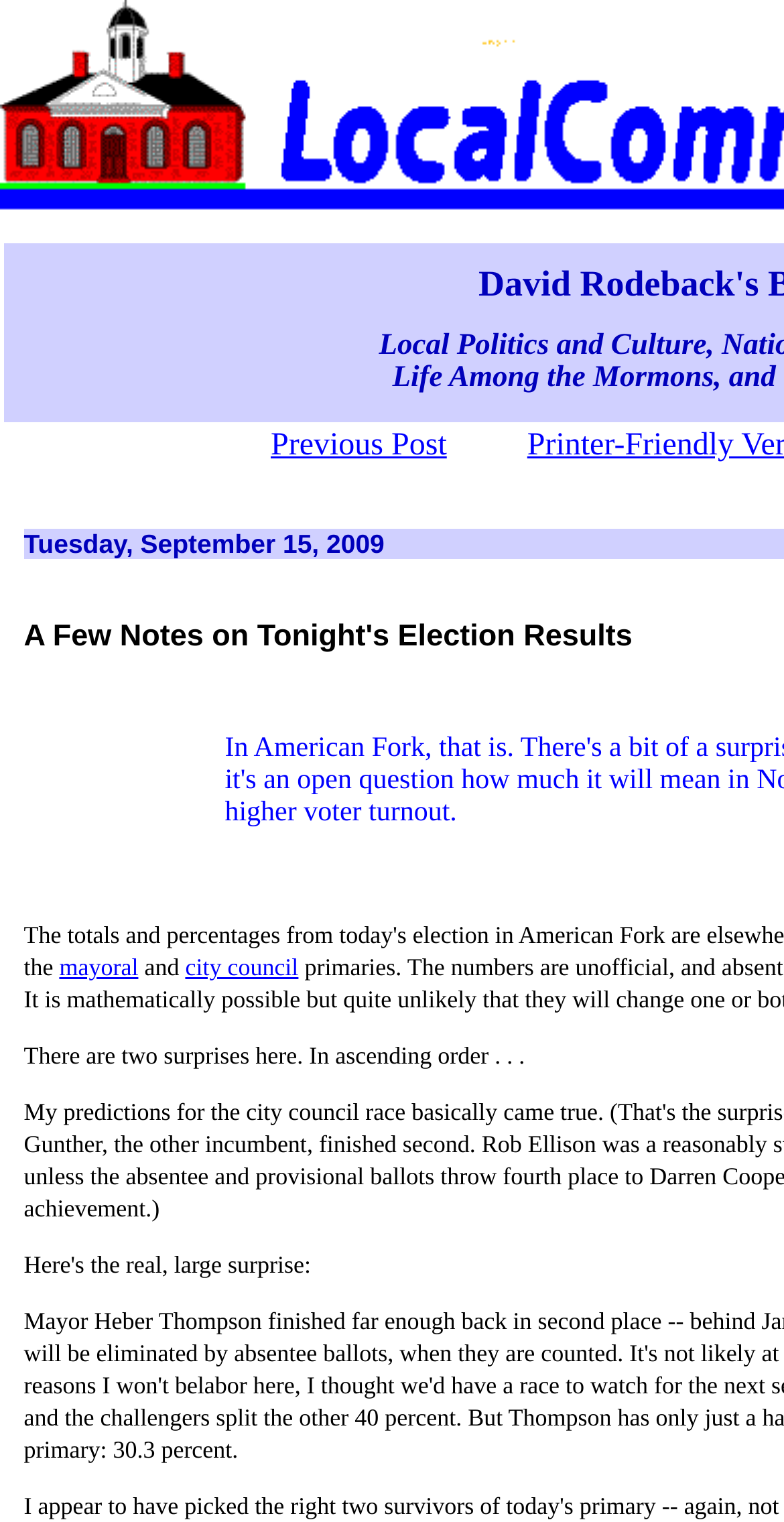Based on the element description "mayoral", predict the bounding box coordinates of the UI element.

[0.076, 0.626, 0.176, 0.644]